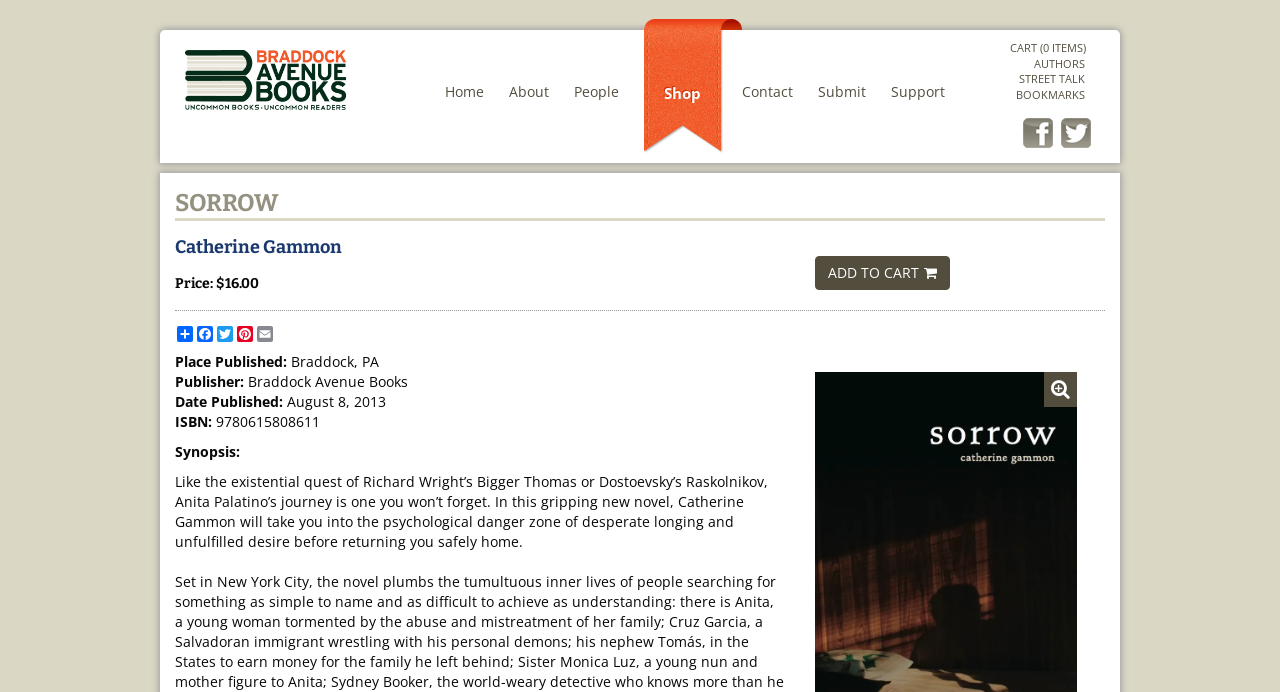Explain the contents of the webpage comprehensively.

This webpage appears to be a book description page, specifically for the novel "Sorrow" by Catherine Gammon. At the top left, there is a link to "Braddock Avenue Books" accompanied by an image of the same name. 

Below this, there is a primary navigation menu with links to "Home", "About", "People", "Shop", "Contact", "Submit", and "Support". 

To the right of the primary navigation menu, there is a utility navigation menu with links to "CART (0 ITEMS)", "AUTHORS", "STREET TALK", and "BOOKMARKS". 

Further down, there are social media links to Facebook and Twitter. 

The main content of the page is a header section with the title "SORROW" and the author's name "Catherine Gammon". Below this, there is a section with the book's price, "$16.00", and an "ADD TO CART" link. 

There is also a share menu with links to Facebook, Twitter, Pinterest, and Email. 

The book's details are listed, including the place of publication, publisher, date published, ISBN, and a synopsis of the book. The synopsis describes the novel as a gripping story of desperate longing and unfulfilled desire, comparing the protagonist's journey to those of Richard Wright's Bigger Thomas and Dostoevsky's Raskolnikov.